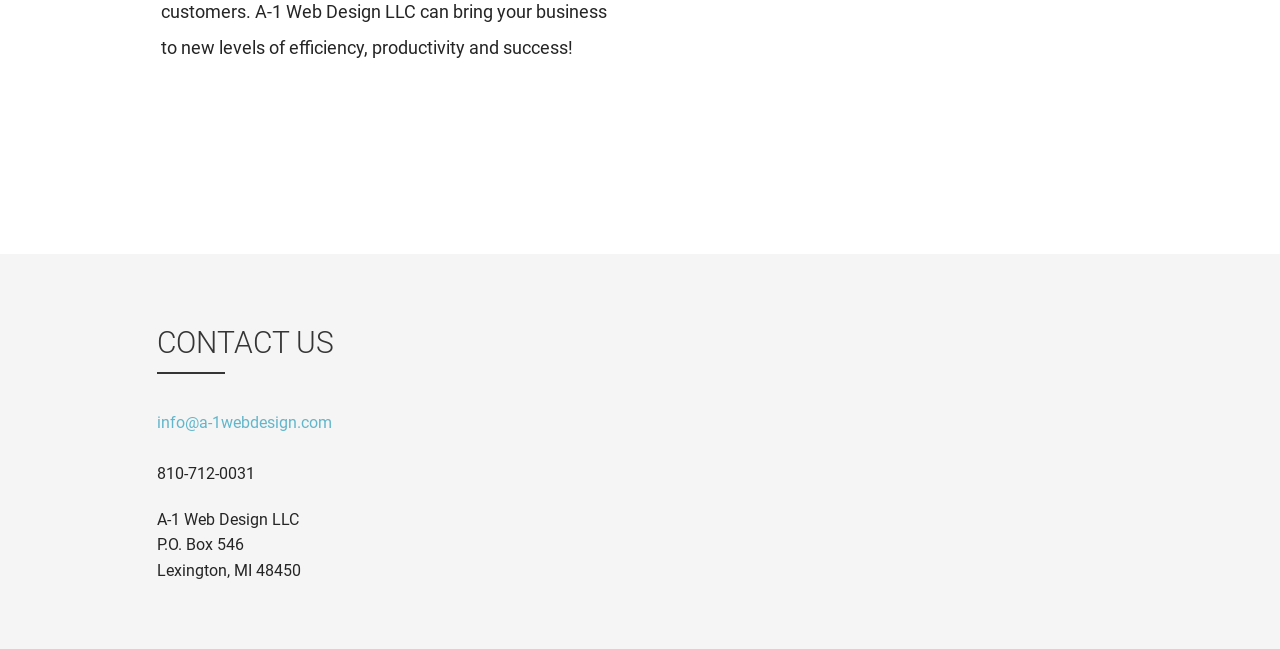What is the email address?
Use the information from the screenshot to give a comprehensive response to the question.

The email address can be found in the contact information section, which is located in the complementary element. The link element with the text 'info@a-1webdesign.com' is the email address.